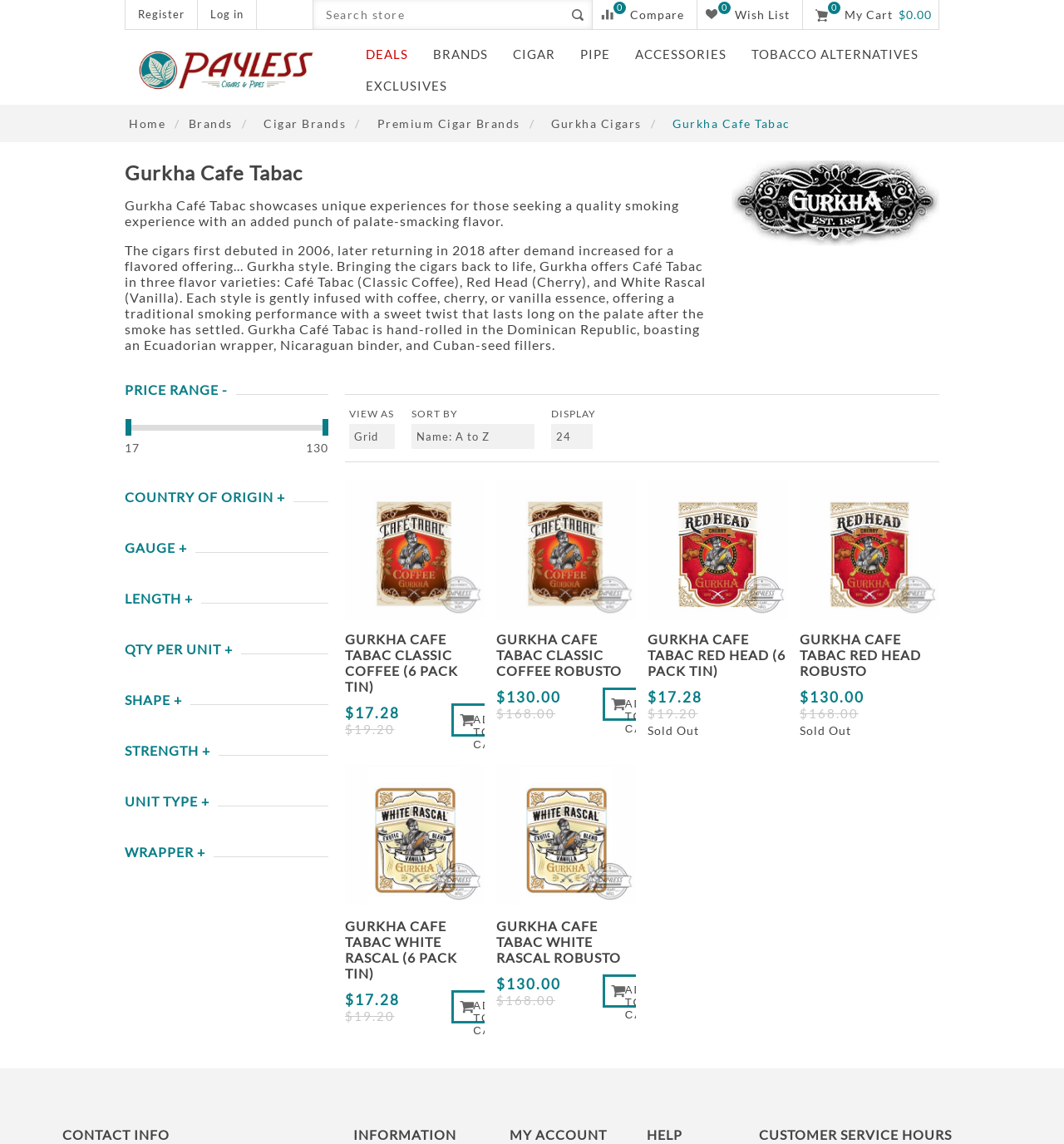Find the UI element described as: "Premium Cigar Brands" and predict its bounding box coordinates. Ensure the coordinates are four float numbers between 0 and 1, [left, top, right, bottom].

[0.35, 0.094, 0.493, 0.122]